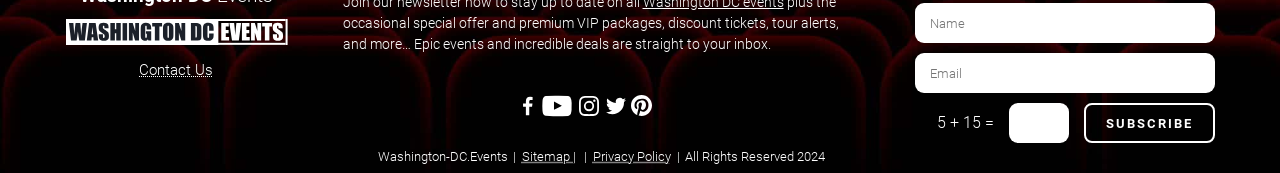What is the year of copyright?
Answer the question with a detailed explanation, including all necessary information.

The StaticText 'All Rights Reserved 2024' at the bottom of the page indicates that the year of copyright is 2024.